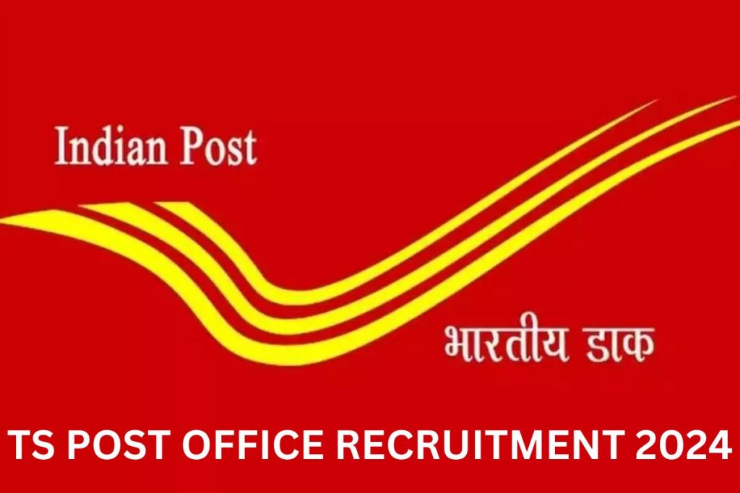Utilize the details in the image to thoroughly answer the following question: What region is the recruitment drive specifically for?

The phrase 'TS POST OFFICE RECRUITMENT 2024' at the bottom of the image indicates a recruitment drive specifically for the Telangana region.